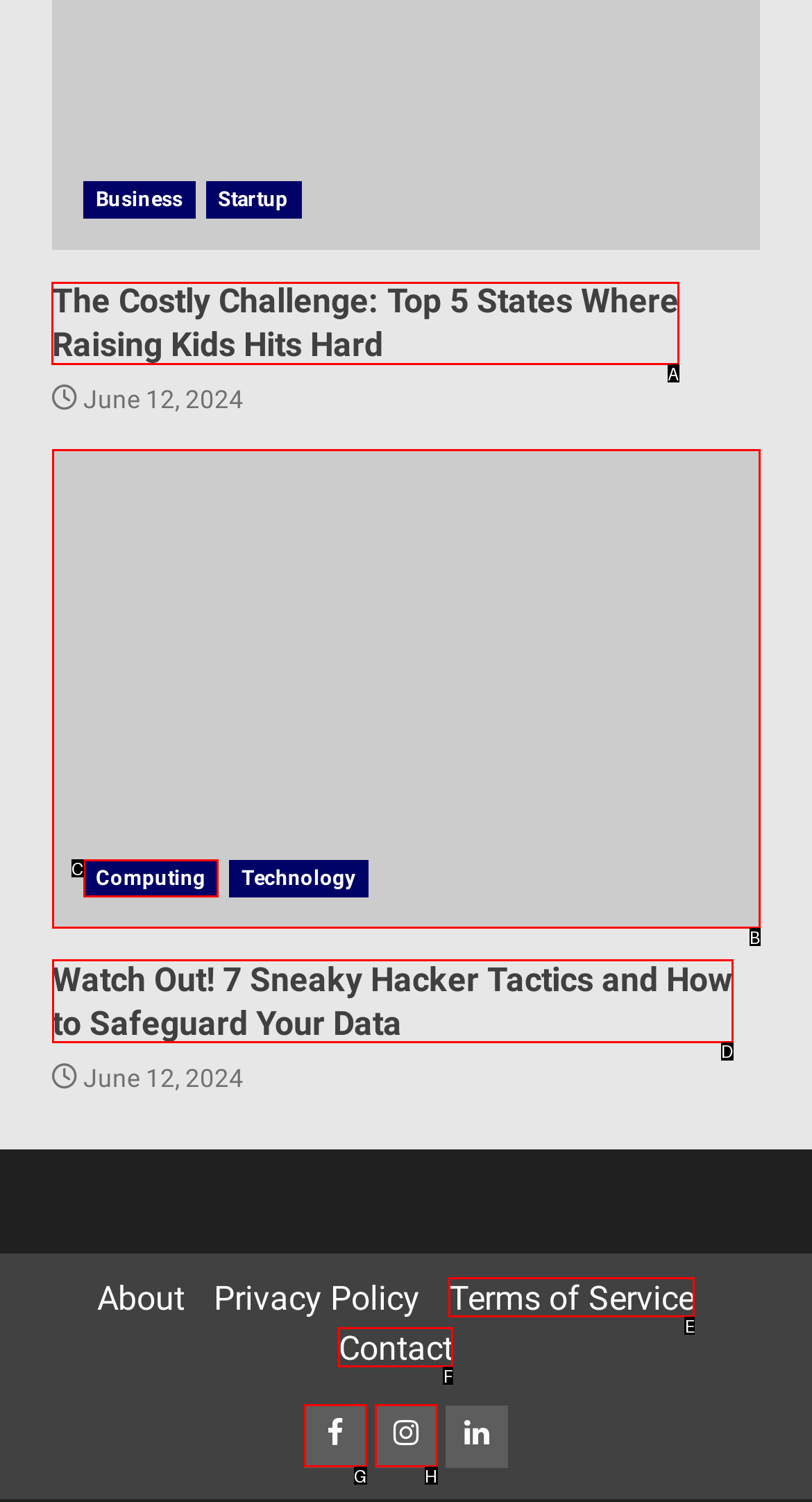Identify the appropriate choice to fulfill this task: Read the article about raising kids
Respond with the letter corresponding to the correct option.

A